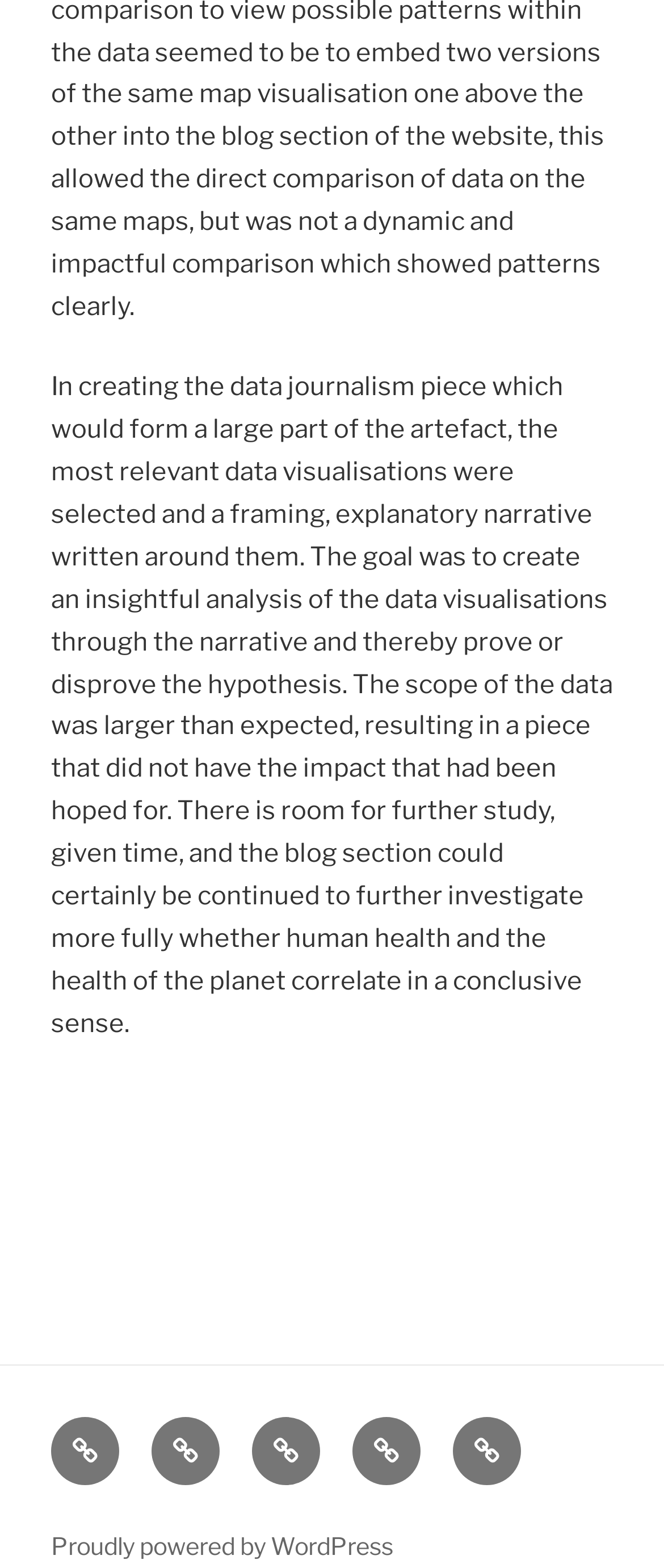Determine the bounding box for the HTML element described here: "The Blog". The coordinates should be given as [left, top, right, bottom] with each number being a float between 0 and 1.

[0.379, 0.903, 0.482, 0.947]